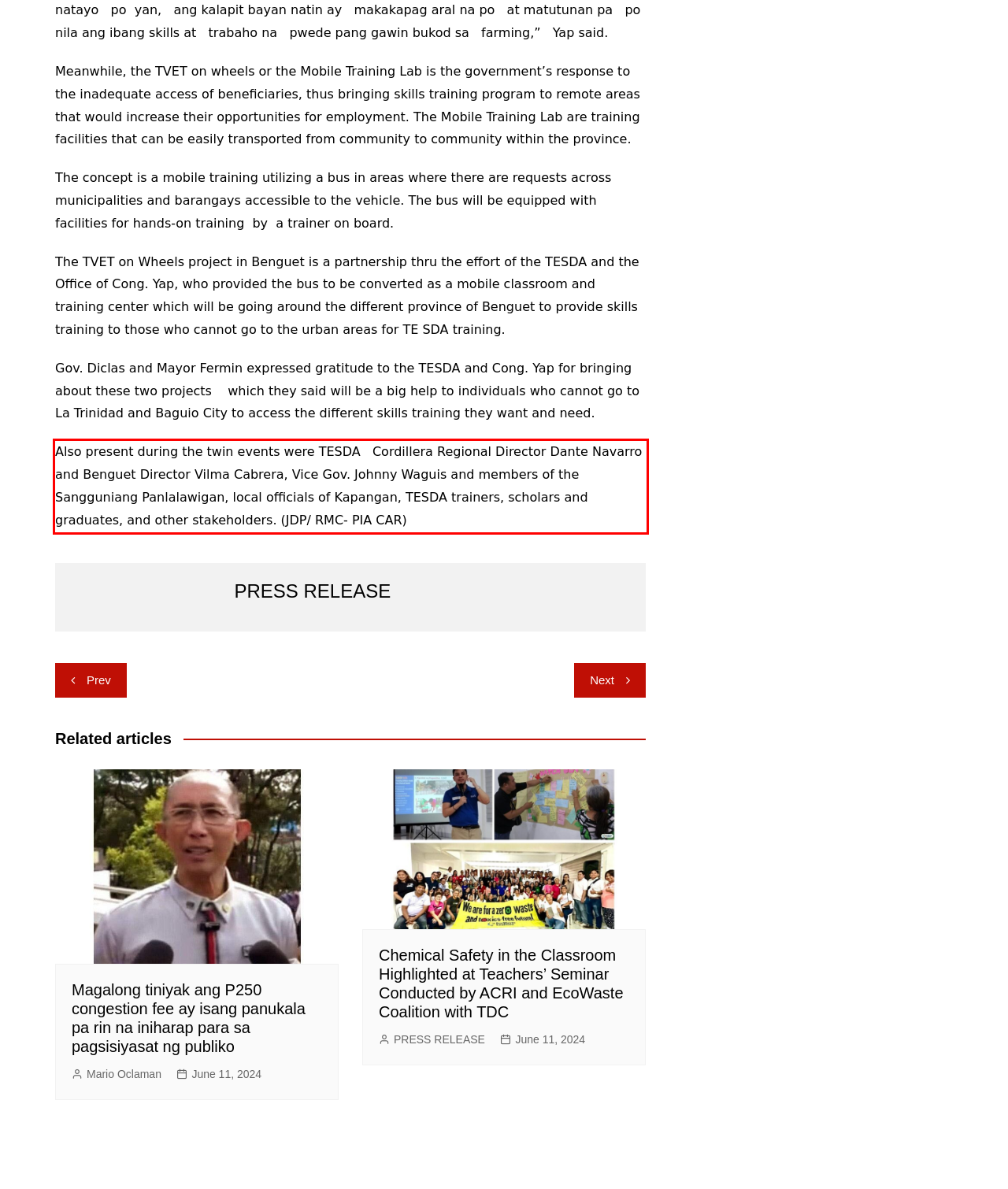Please look at the webpage screenshot and extract the text enclosed by the red bounding box.

Also present during the twin events were TESDA Cordillera Regional Director Dante Navarro and Benguet Director Vilma Cabrera, Vice Gov. Johnny Waguis and members of the Sangguniang Panlalawigan, local officials of Kapangan, TESDA trainers, scholars and graduates, and other stakeholders. (JDP/ RMC- PIA CAR)